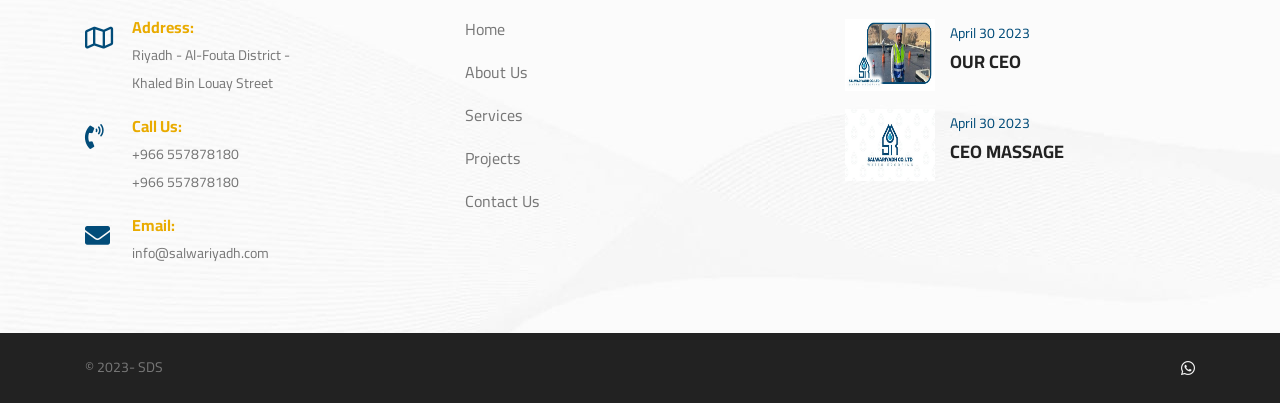Using the given description, provide the bounding box coordinates formatted as (top-left x, top-left y, bottom-right x, bottom-right y), with all values being floating point numbers between 0 and 1. Description: Home

[0.363, 0.046, 0.499, 0.096]